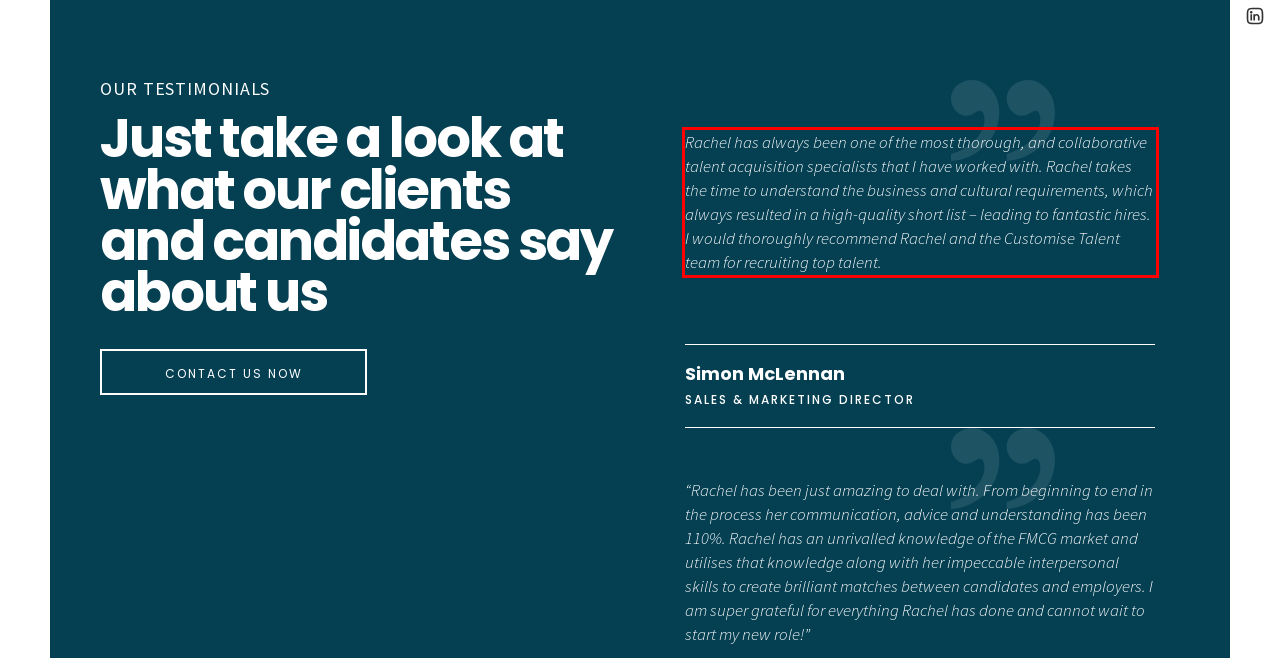Given a screenshot of a webpage containing a red rectangle bounding box, extract and provide the text content found within the red bounding box.

Rachel has always been one of the most thorough, and collaborative talent acquisition specialists that I have worked with. Rachel takes the time to understand the business and cultural requirements, which always resulted in a high-quality short list – leading to fantastic hires. I would thoroughly recommend Rachel and the Customise Talent team for recruiting top talent.